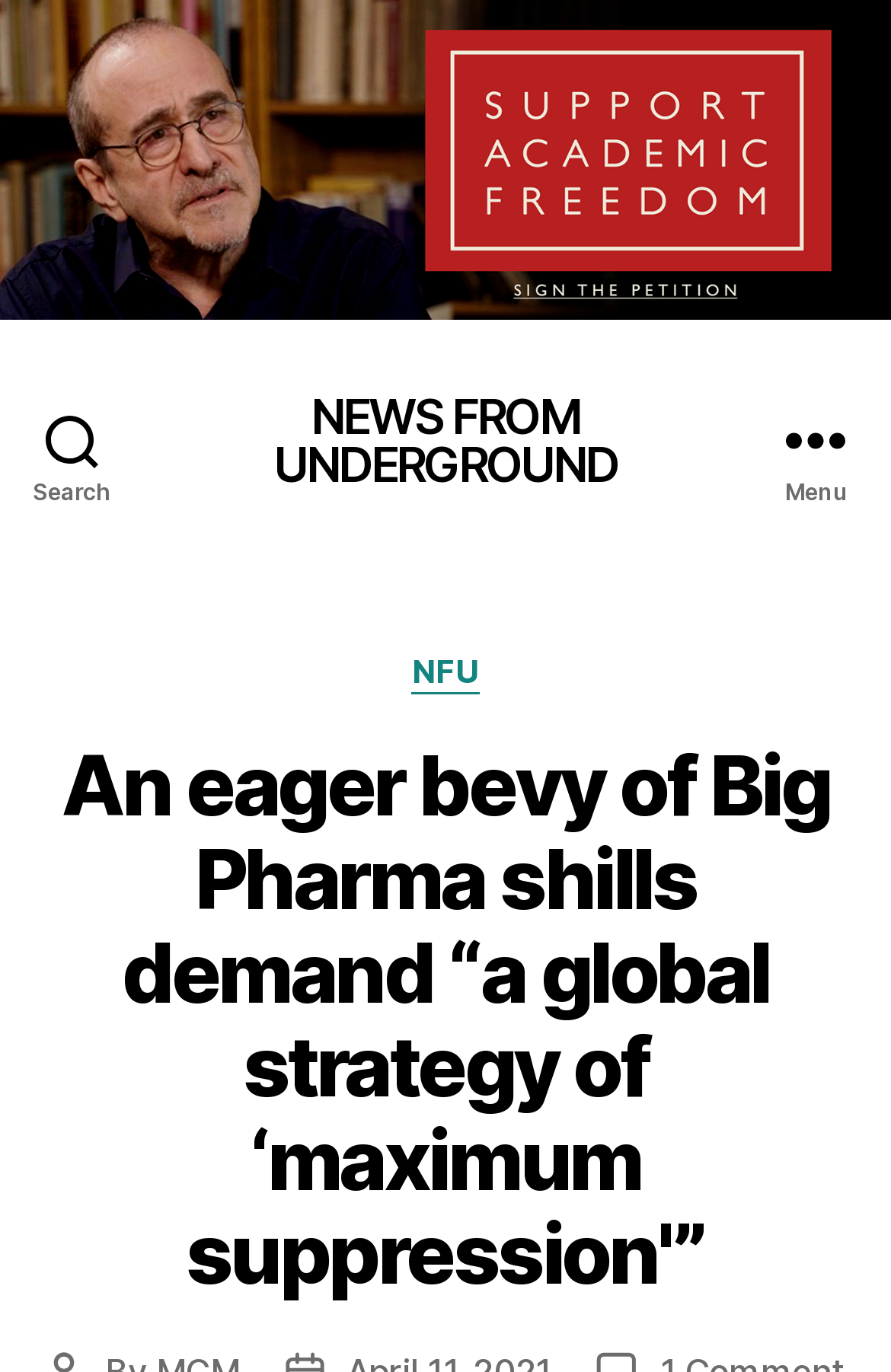Using the format (top-left x, top-left y, bottom-right x, bottom-right y), and given the element description, identify the bounding box coordinates within the screenshot: parent_node: Skip to the content

[0.0, 0.0, 1.0, 0.234]